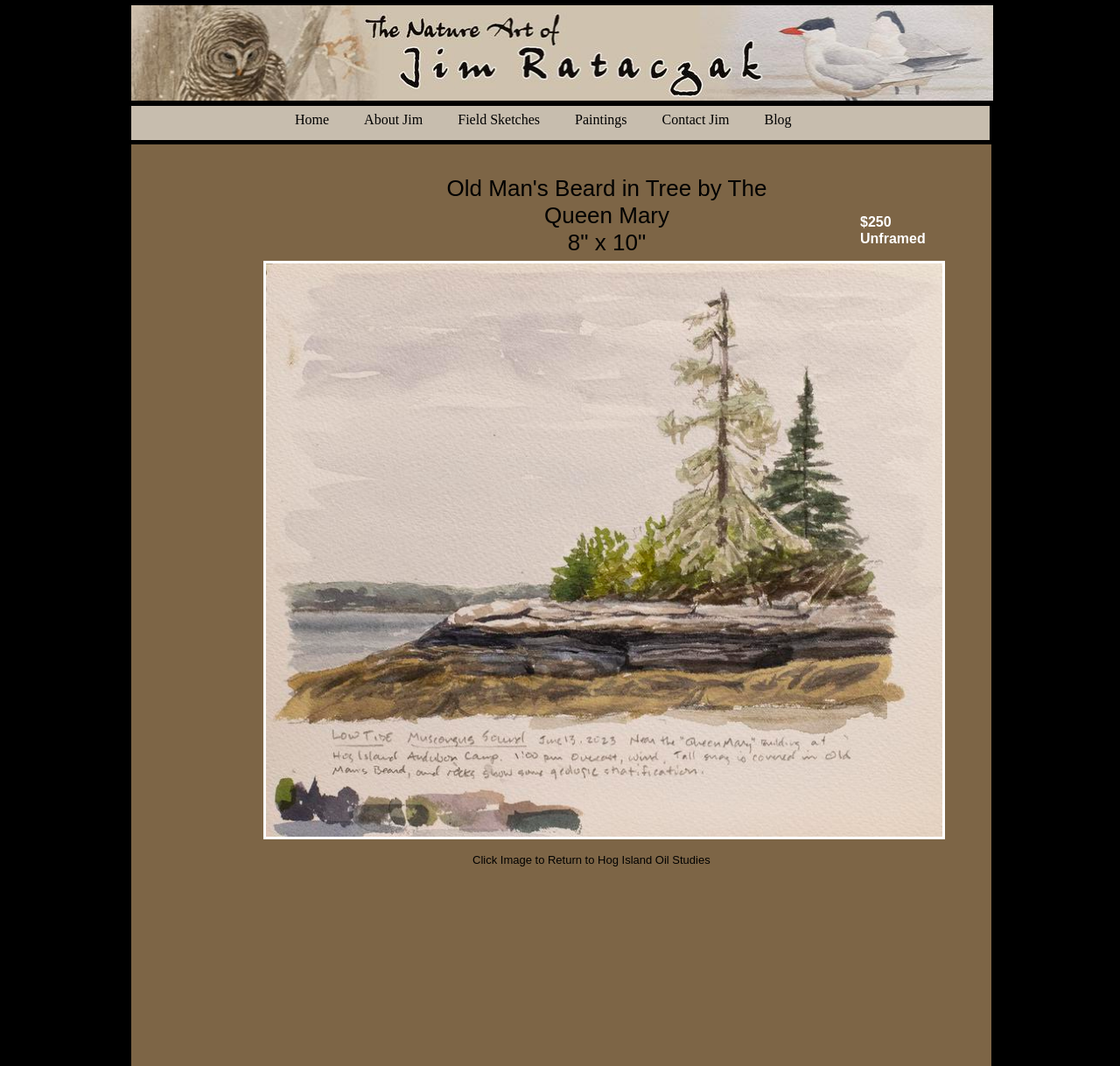Reply to the question below using a single word or brief phrase:
What can you do by clicking the image?

Return to Hog Island Oil Studies